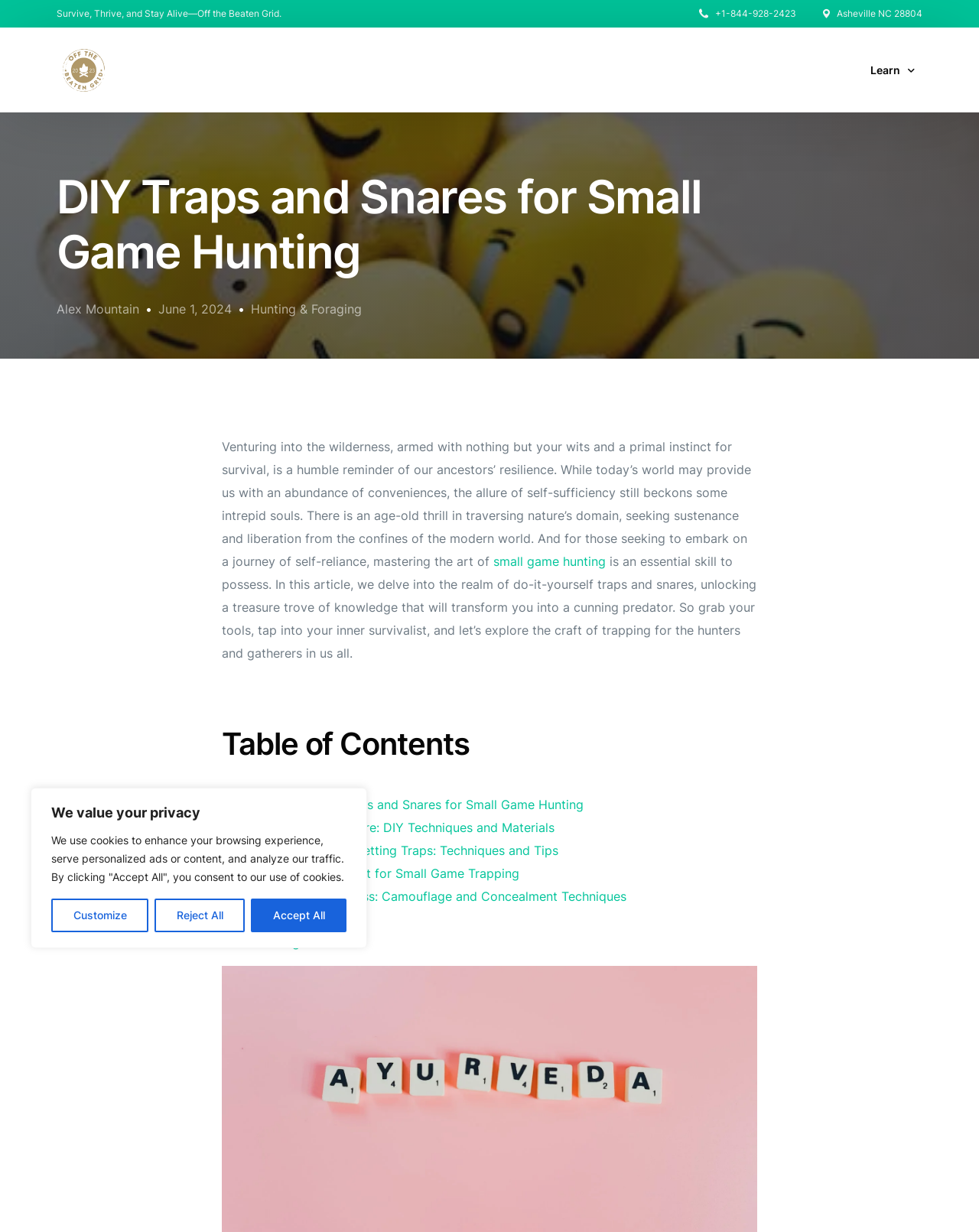Can you pinpoint the bounding box coordinates for the clickable element required for this instruction: "Explore the 'Q&A' section"? The coordinates should be four float numbers between 0 and 1, i.e., [left, top, right, bottom].

[0.239, 0.74, 0.265, 0.752]